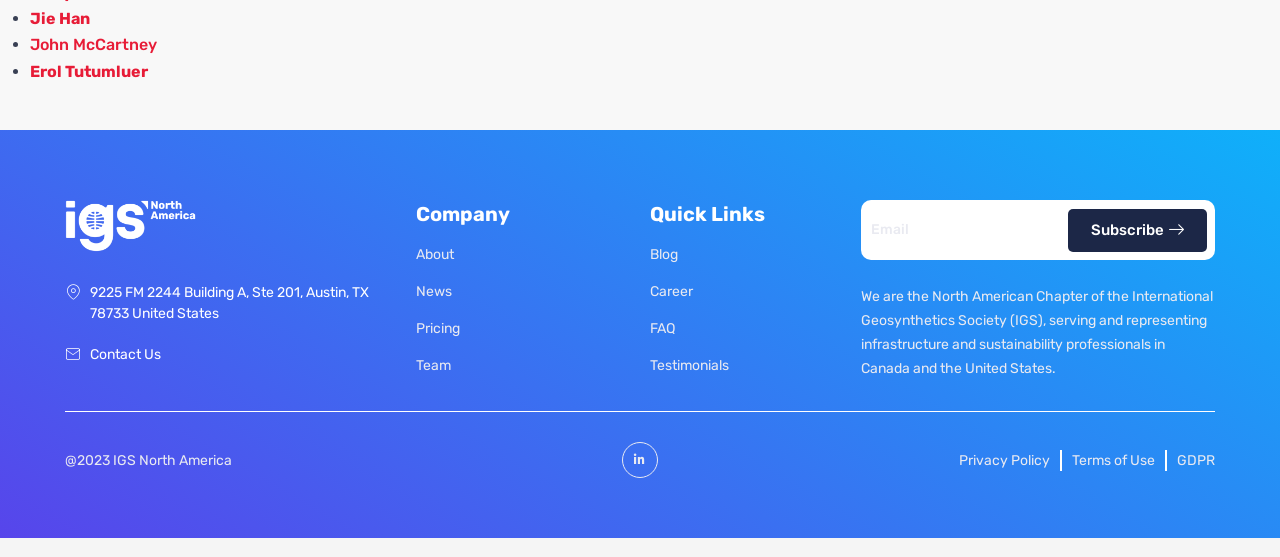Please determine the bounding box coordinates of the clickable area required to carry out the following instruction: "Check the 'FAQ' section". The coordinates must be four float numbers between 0 and 1, represented as [left, top, right, bottom].

[0.508, 0.605, 0.657, 0.642]